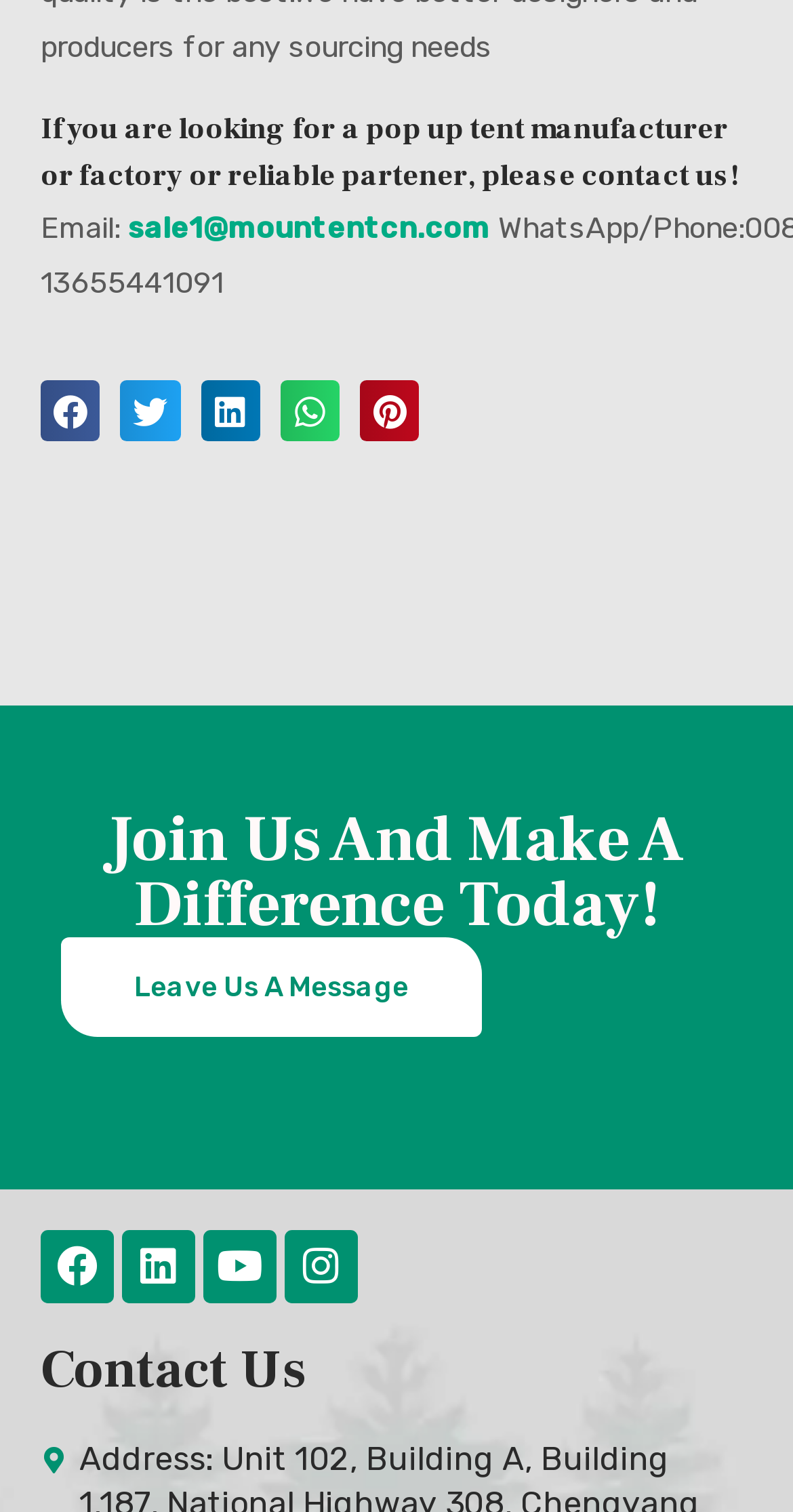How many links are available on the webpage?
Examine the webpage screenshot and provide an in-depth answer to the question.

The links on the webpage include 'sale1@mountentcn.com', 'Leave Us A Message', 'Facebook', 'Share on facebook', 'Share on twitter', and 'Share on linkedin' links.